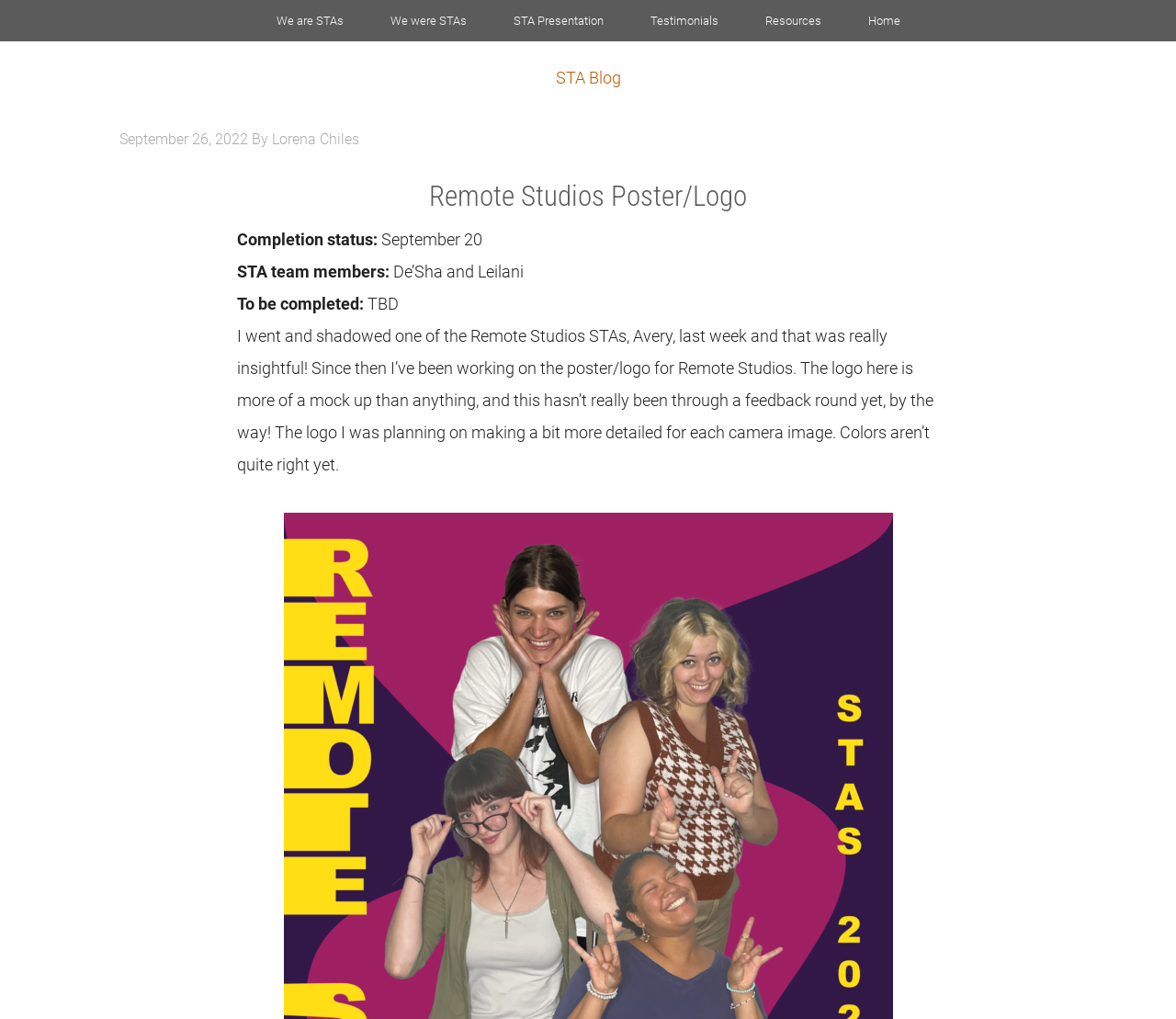Please study the image and answer the question comprehensively:
What is the completion status of the Remote Studios poster/logo?

The question can be answered by looking at the blog post content, which contains the completion status of the Remote Studios poster/logo. The completion status is mentioned in a sentence that starts with 'Completion status:' and is followed by the date 'September 20'.